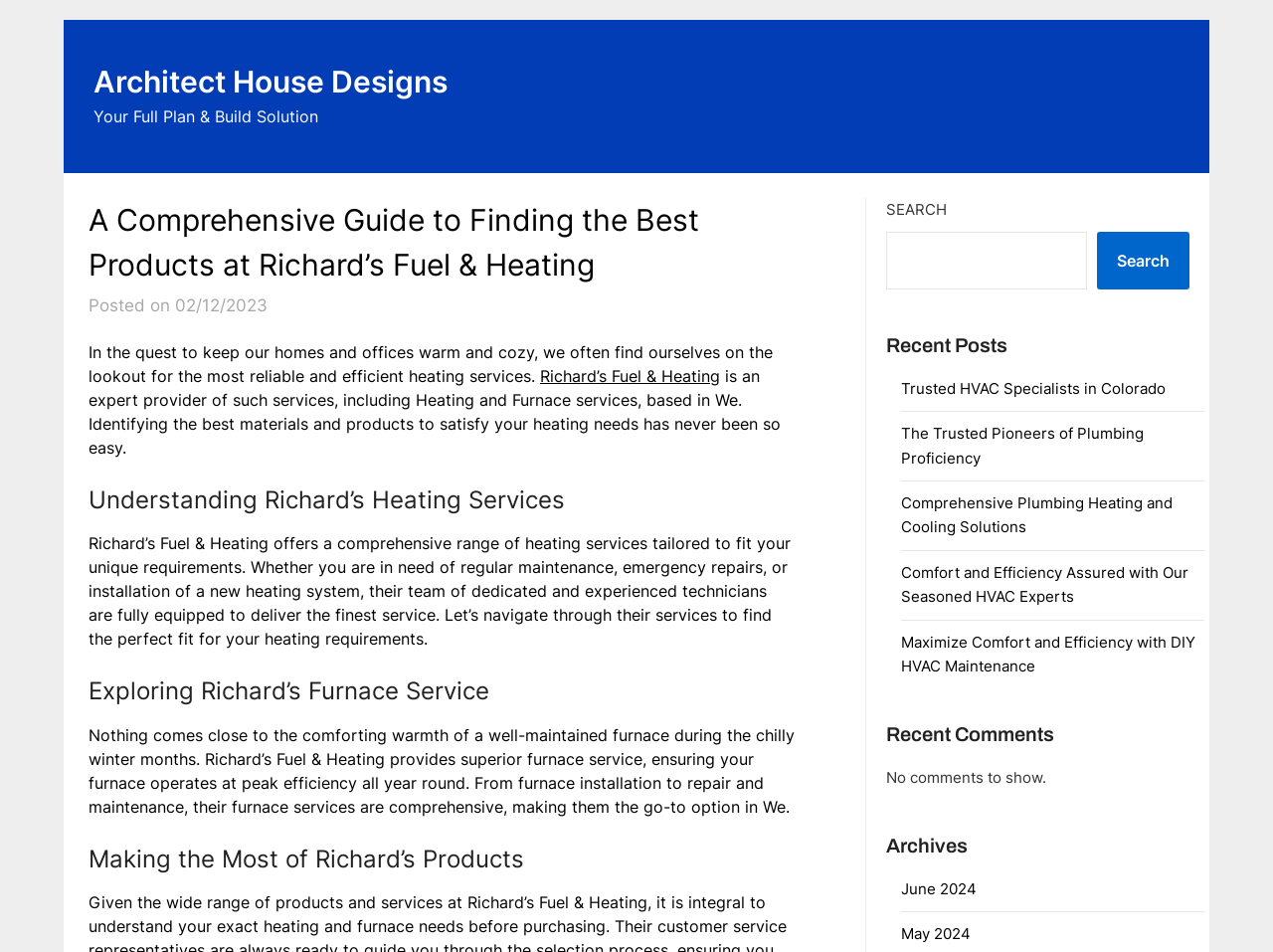Describe every aspect of the webpage in a detailed manner.

The webpage is a comprehensive guide to finding the best products at Richard's Fuel & Heating, with a focus on their heating services and products. At the top of the page, there is a link to "Architect House Designs" and a static text "Your Full Plan & Build Solution". Below this, there is a header section with a heading "A Comprehensive Guide to Finding the Best Products at Richard's Fuel & Heating" and a static text "Posted on 02/12/2023".

The main content of the page is divided into sections, each with a heading. The first section is an introduction to Richard's Fuel & Heating, describing their services and expertise in heating and furnace services. The second section is titled "Understanding Richard's Heating Services" and provides more details about their comprehensive range of heating services. The third section is titled "Exploring Richard's Furnace Service" and discusses their superior furnace service, including installation, repair, and maintenance. The fourth section is titled "Making the Most of Richard's Products" and appears to be a conclusion or summary of their products and services.

On the right side of the page, there is a search bar with a static text "SEARCH" and a searchbox. Below this, there is a section titled "Recent Posts" with five links to recent articles, including "Trusted HVAC Specialists in Colorado" and "Comprehensive Plumbing Heating and Cooling Solutions". Further down, there is a section titled "Recent Comments" with a static text "No comments to show." Finally, there is a section titled "Archives" with two links to archives for June 2024 and May 2024.